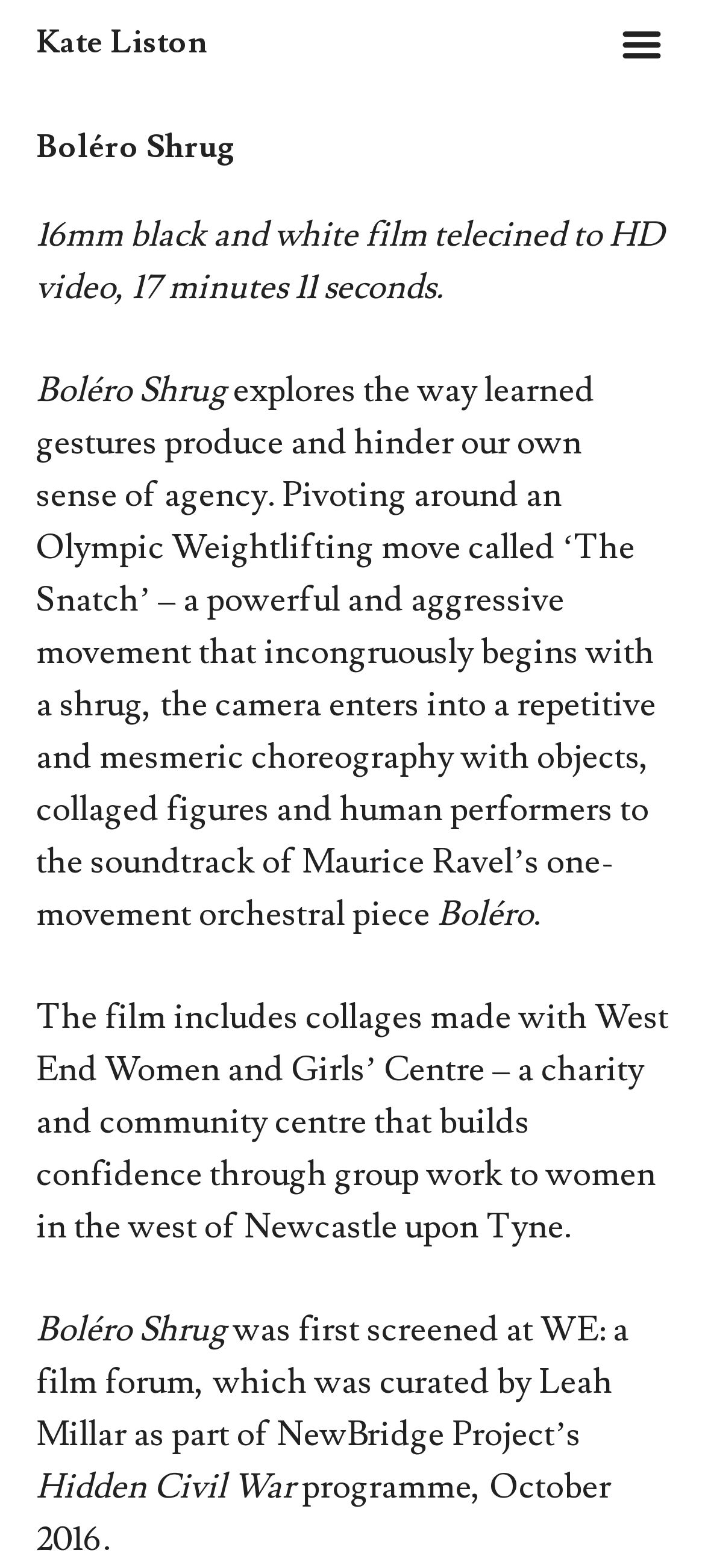Bounding box coordinates are specified in the format (top-left x, top-left y, bottom-right x, bottom-right y). All values are floating point numbers bounded between 0 and 1. Please provide the bounding box coordinate of the region this sentence describes: Kate Liston

[0.051, 0.014, 0.295, 0.04]